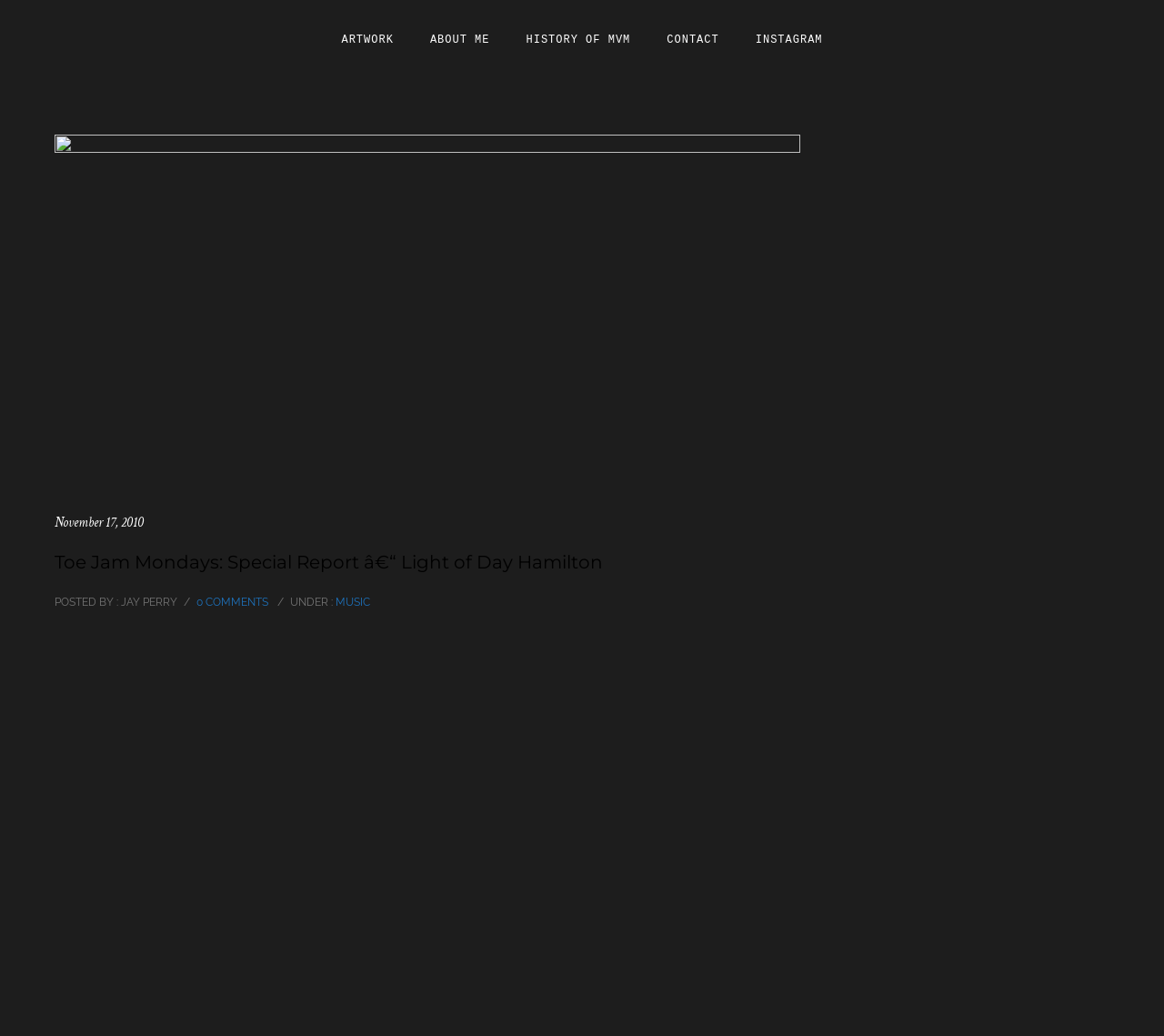Write a detailed summary of the webpage, including text, images, and layout.

The webpage is about "Toe Jam Mondays: Special Report – Light of Day Hamilton – Monsters vs Me". At the top, there are five links in a row, labeled "ARTWORK", "ABOUT ME", "HISTORY OF MVM", "CONTACT", and "INSTAGRAM", respectively. 

Below these links, there is a large link with no text, taking up most of the width of the page. 

Underneath this link, there is a header section with a link to a specific date, "November 17, 2010", and a heading that repeats the title of the webpage, "Toe Jam Mondays: Special Report – Light of Day Hamilton". 

Below the header section, there is a section with text "POSTED BY : JAY PERRY", followed by a forward slash, and then a link to "0 COMMENTS". 

To the right of the comments link, there is a label "UNDER :" and a link to the category "MUSIC".